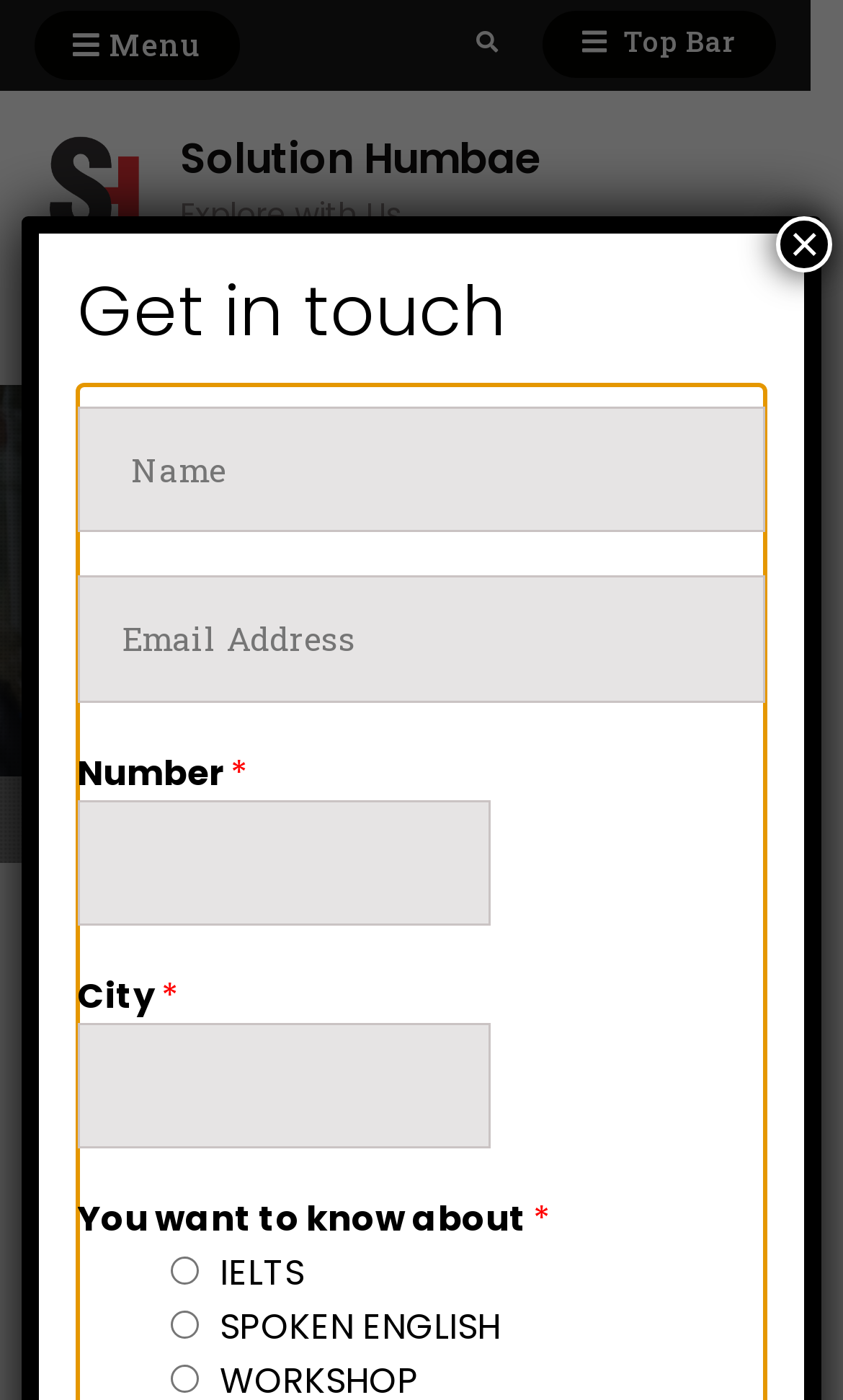Respond to the question below with a concise word or phrase:
What information is required to submit a query?

Name, Email, Number, City